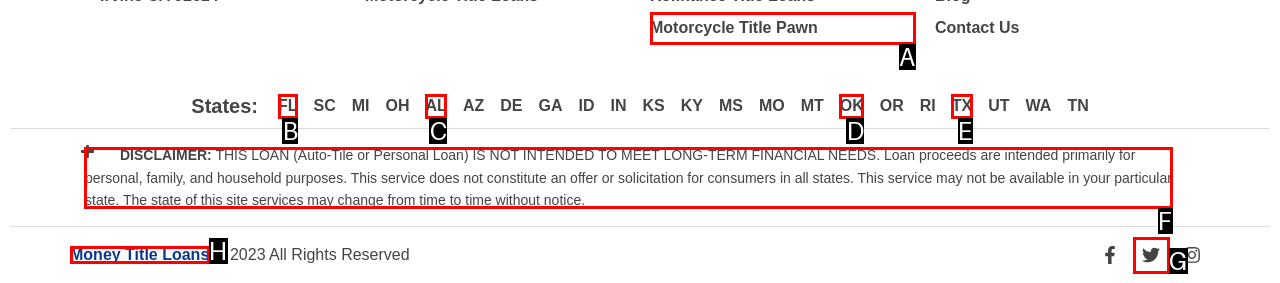For the instruction: Read disclaimer, which HTML element should be clicked?
Respond with the letter of the appropriate option from the choices given.

F